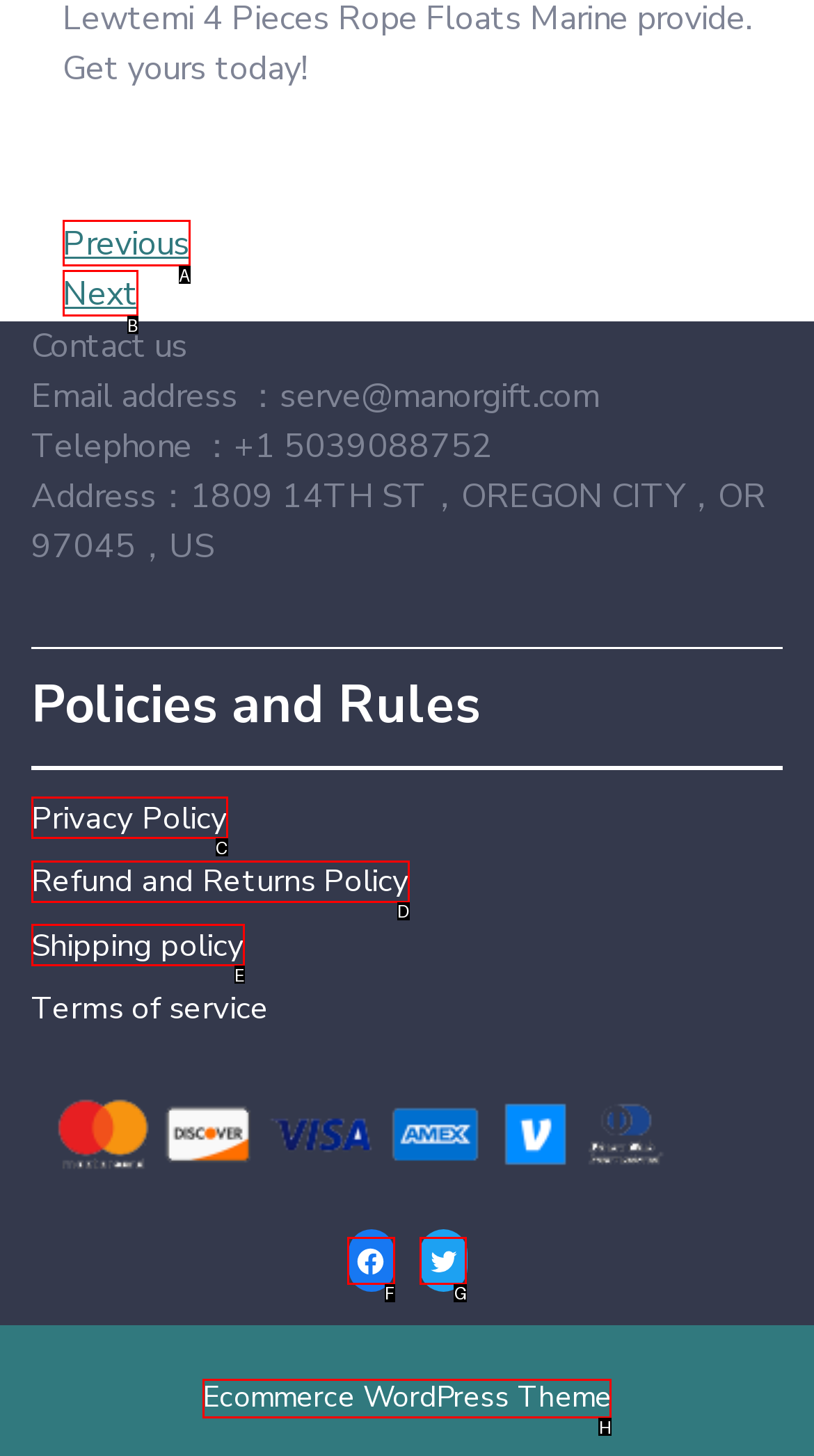Choose the HTML element that should be clicked to accomplish the task: Explore Ecommerce WordPress Theme. Answer with the letter of the chosen option.

H